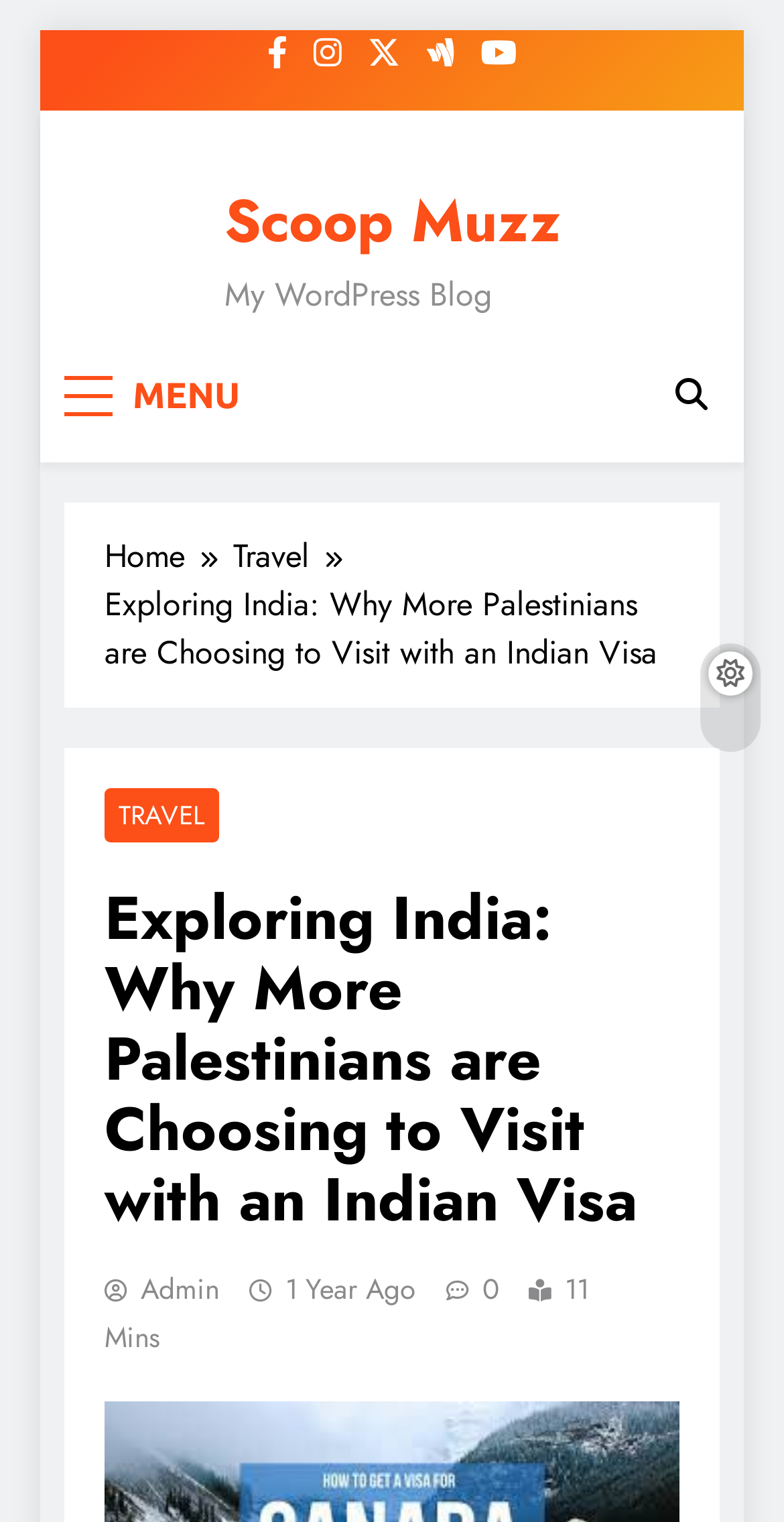What is the topic of the current article?
Using the information from the image, provide a comprehensive answer to the question.

I found the topic of the current article by examining the StaticText element with the text 'Exploring India: Why More Palestinians are Choosing to Visit with an Indian Visa' at coordinates [0.133, 0.382, 0.838, 0.444]. This text appears to be the title of the article, and 'Exploring India' is the main topic.